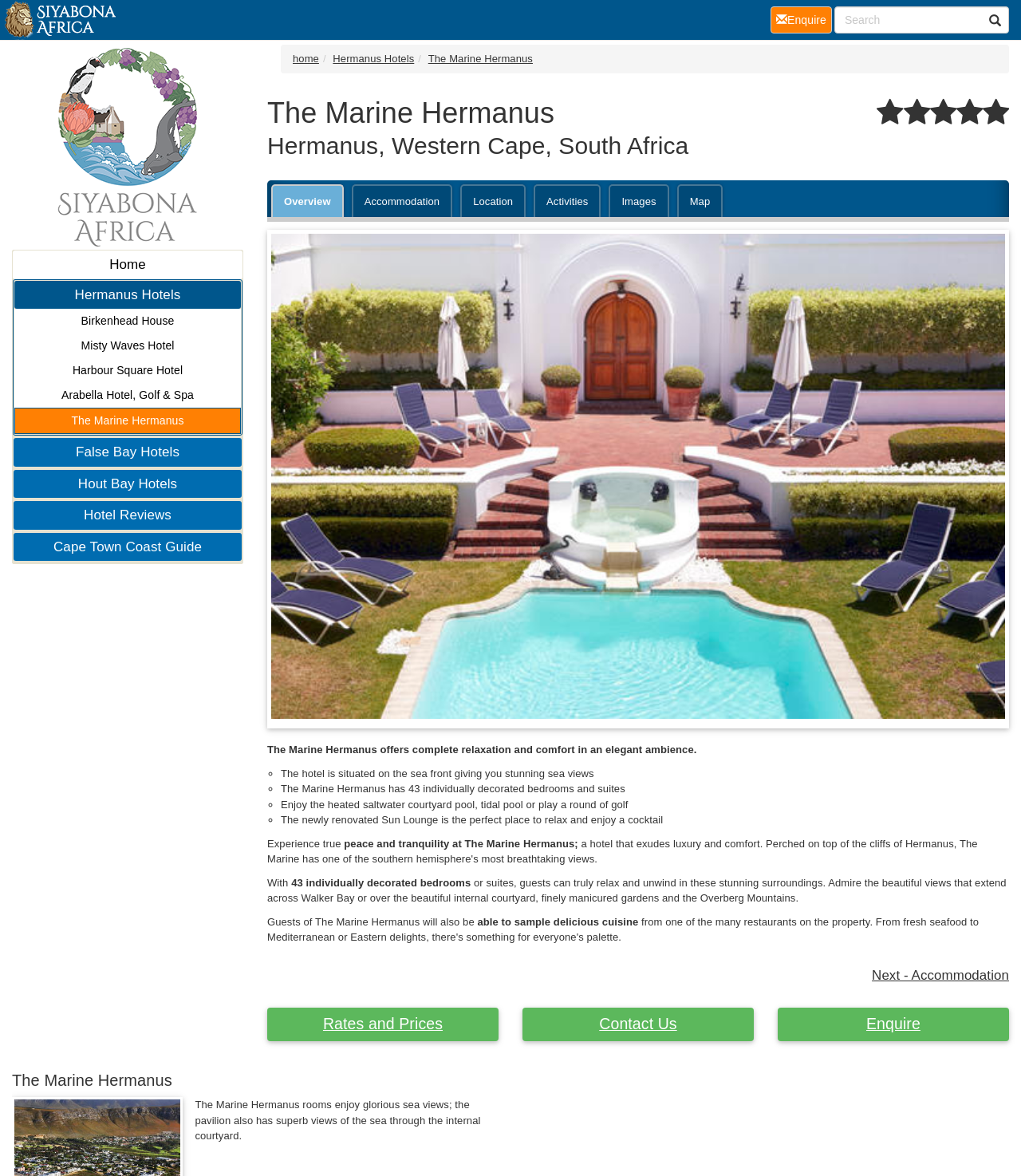Locate the bounding box coordinates of the area that needs to be clicked to fulfill the following instruction: "Check 'Rates and Prices'". The coordinates should be in the format of four float numbers between 0 and 1, namely [left, top, right, bottom].

[0.262, 0.857, 0.488, 0.885]